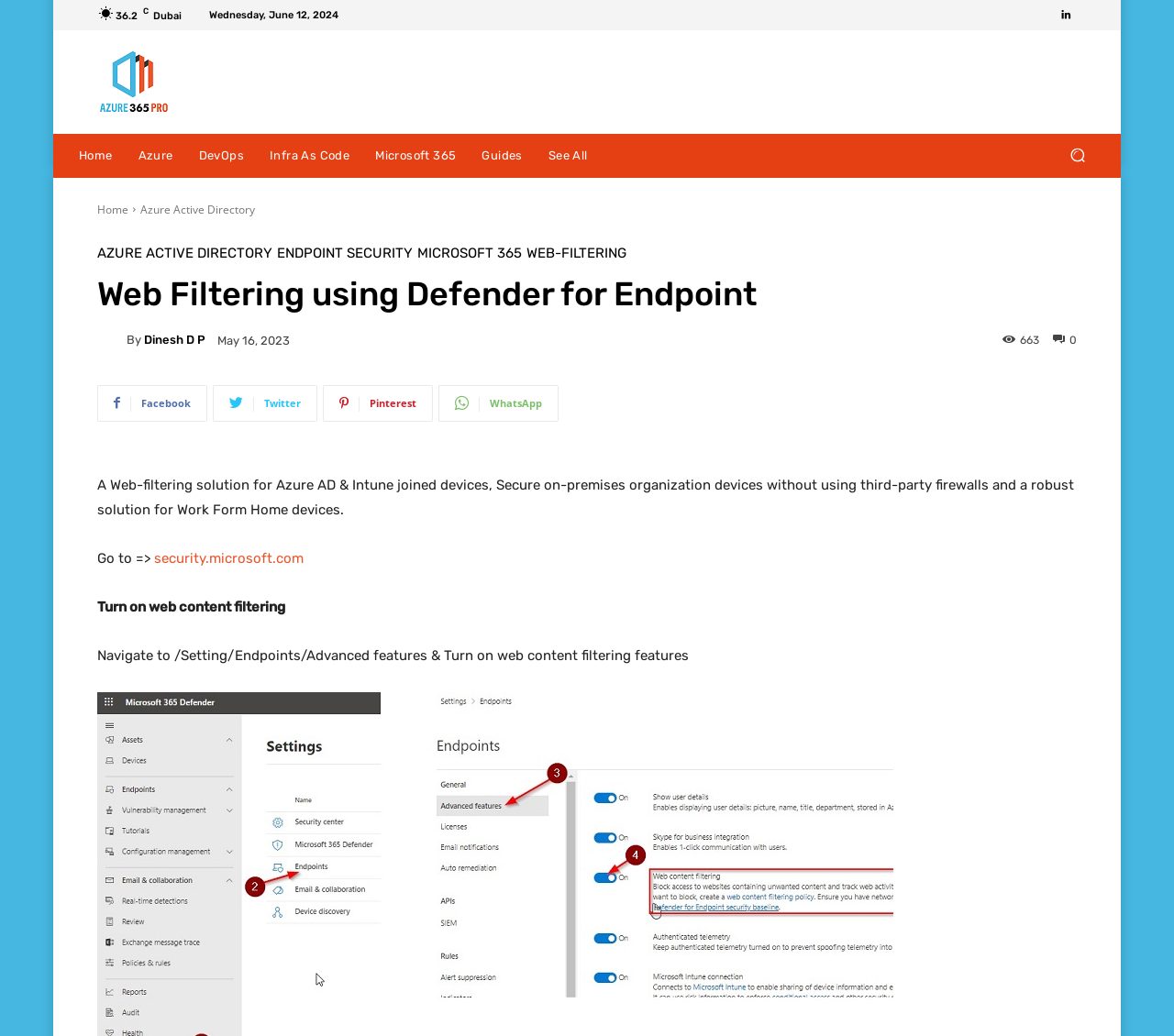Please identify the bounding box coordinates of the region to click in order to complete the given instruction: "Visit security.microsoft.com". The coordinates should be four float numbers between 0 and 1, i.e., [left, top, right, bottom].

[0.131, 0.531, 0.259, 0.547]